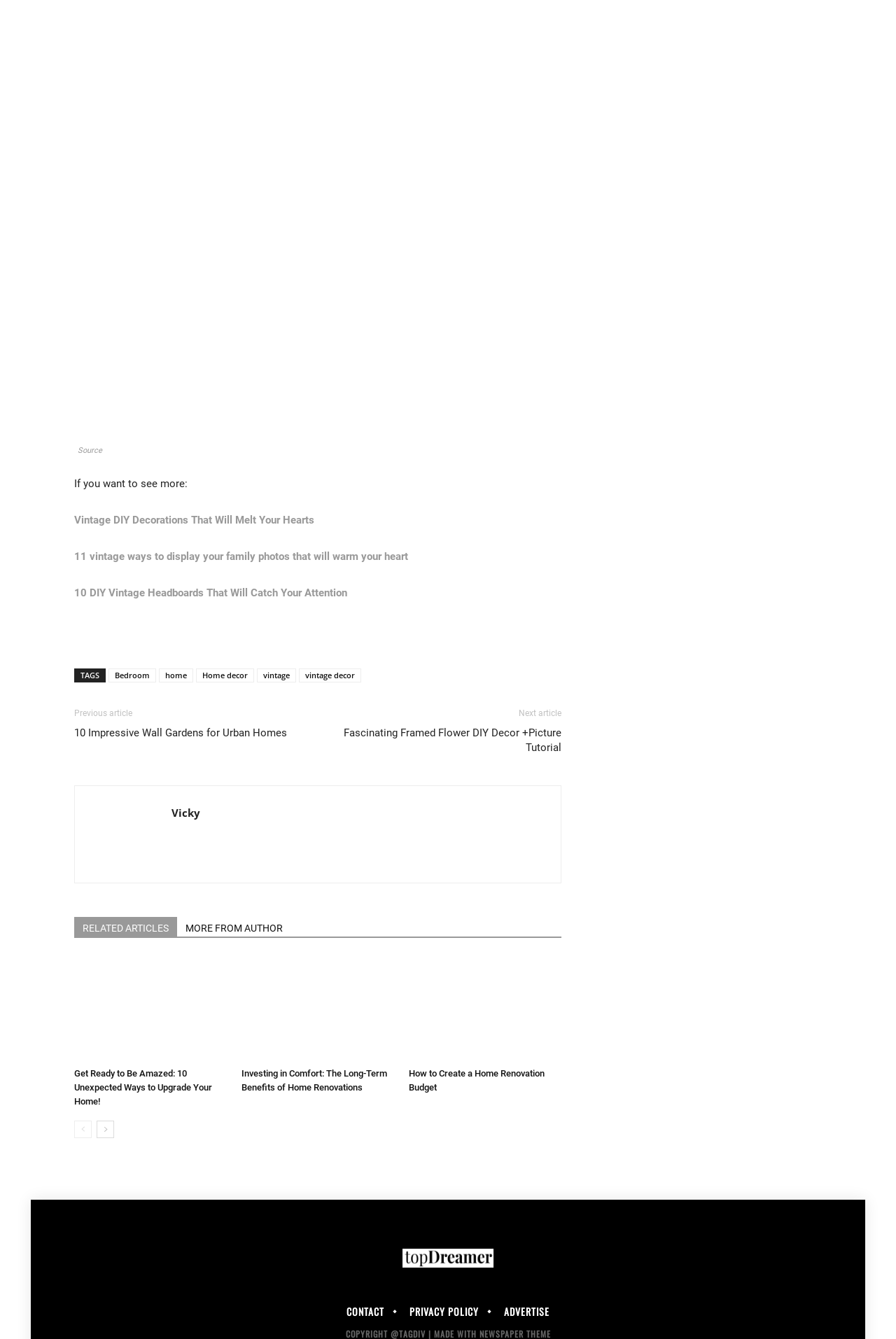Please specify the bounding box coordinates for the clickable region that will help you carry out the instruction: "Click on 'Vintage DIY Decorations That Will Melt Your Hearts'".

[0.083, 0.384, 0.351, 0.393]